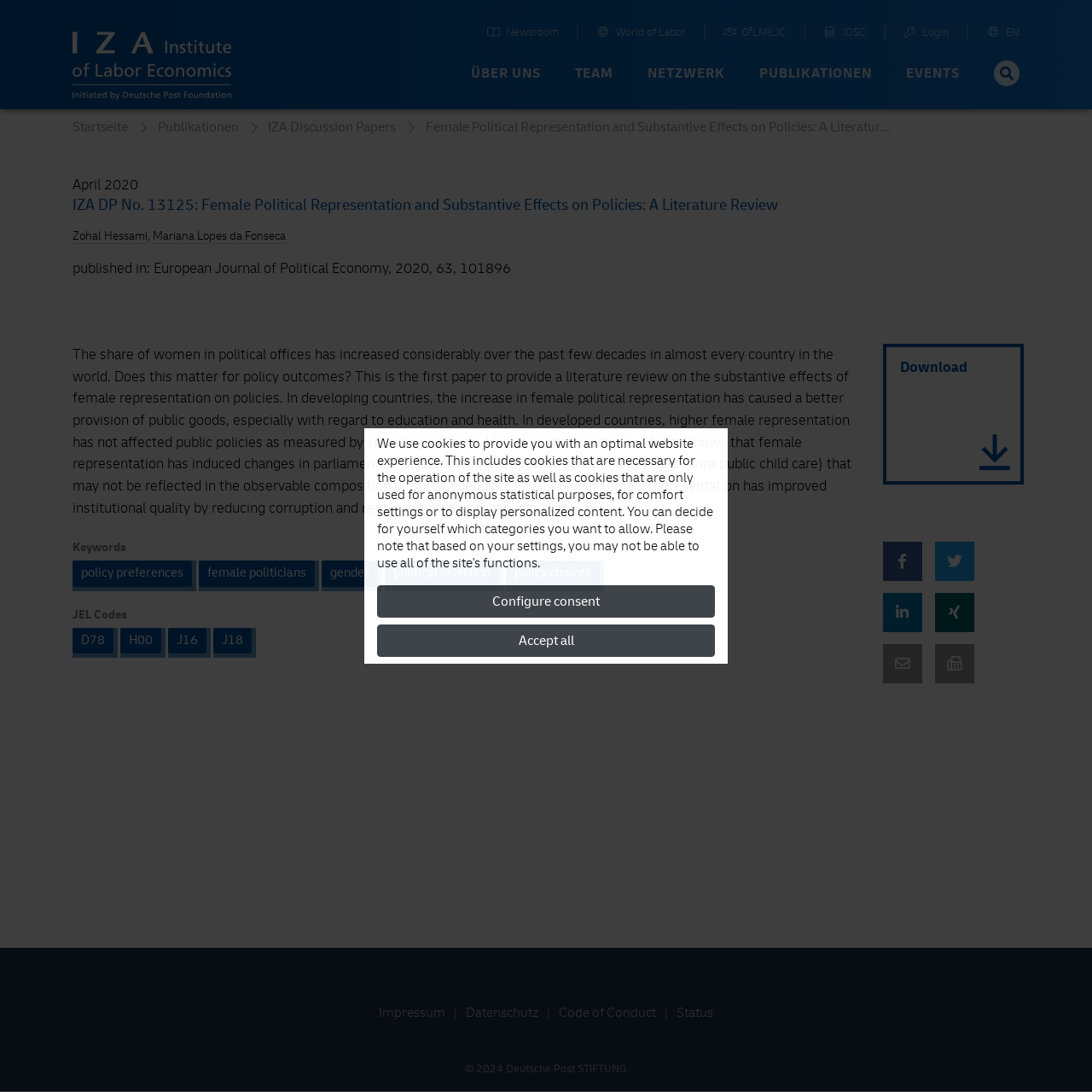What is the title of the publication?
Provide a fully detailed and comprehensive answer to the question.

I found the title of the publication by looking at the main content area of the webpage, where I saw a heading element with the text 'IZA DP No. 13125: Female Political Representation and Substantive Effects on Policies: A Literature Review'.